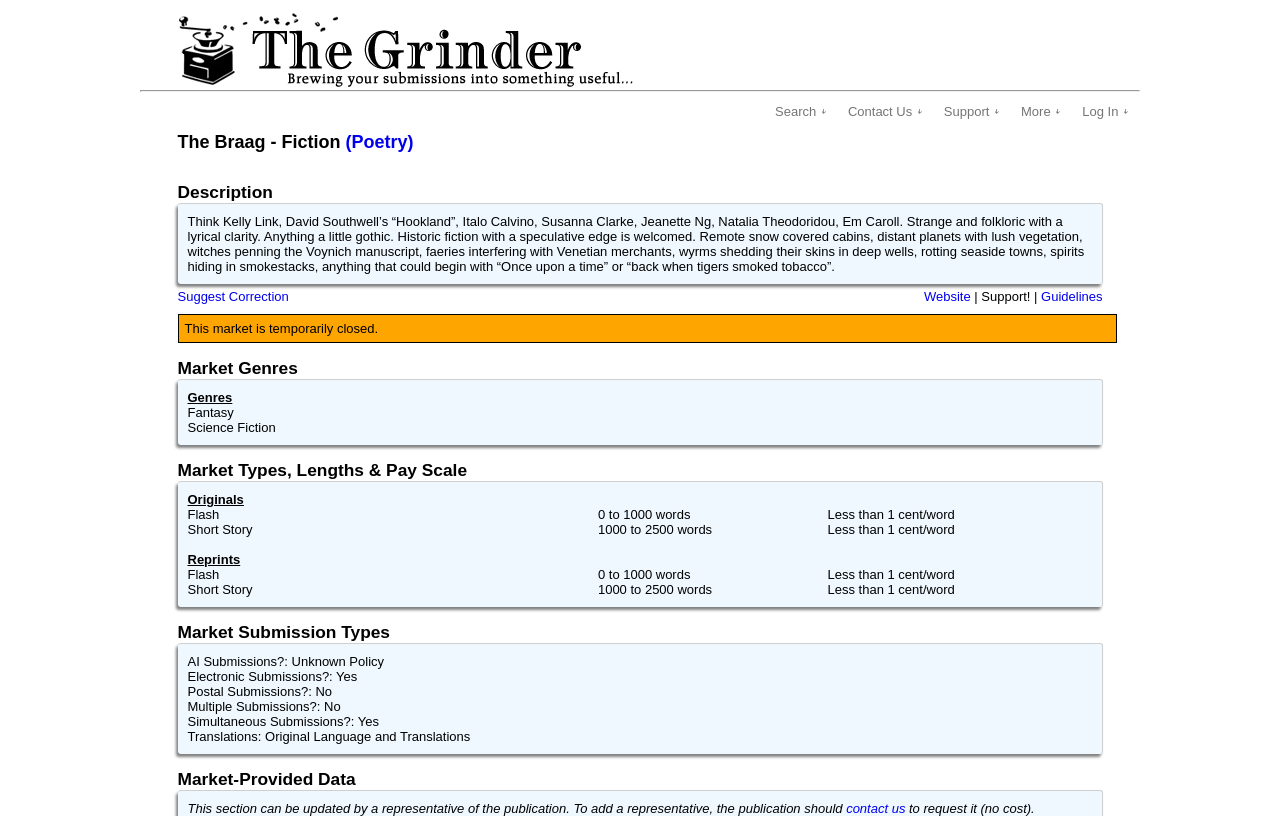Indicate the bounding box coordinates of the element that needs to be clicked to satisfy the following instruction: "Browse other topics in News". The coordinates should be four float numbers between 0 and 1, i.e., [left, top, right, bottom].

None